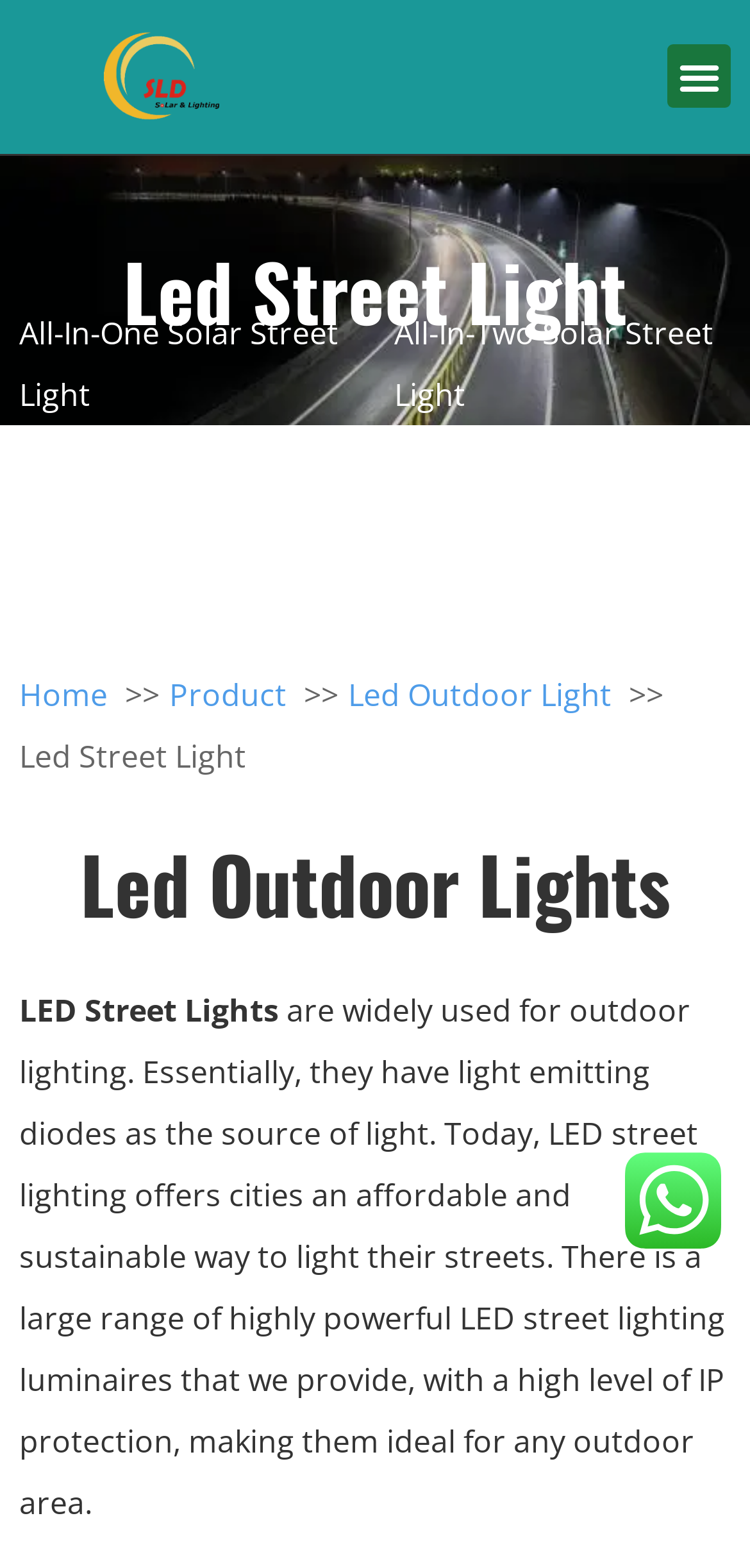Using the information in the image, give a comprehensive answer to the question: 
What is the position of the menu toggle button?

The menu toggle button is located at the top right corner of the webpage, with a bounding box coordinate of [0.89, 0.028, 0.974, 0.069].